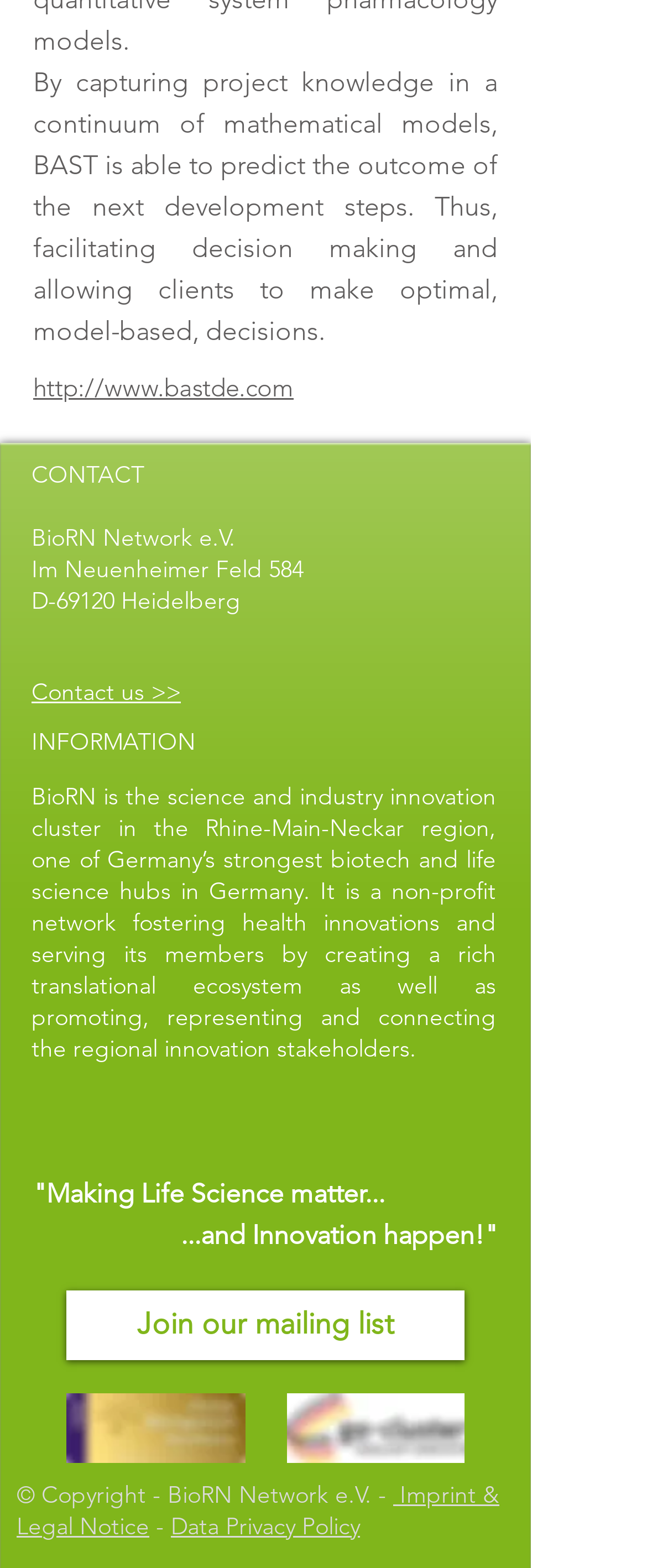Answer this question using a single word or a brief phrase:
What is the name of the organization?

BioRN Network e.V.